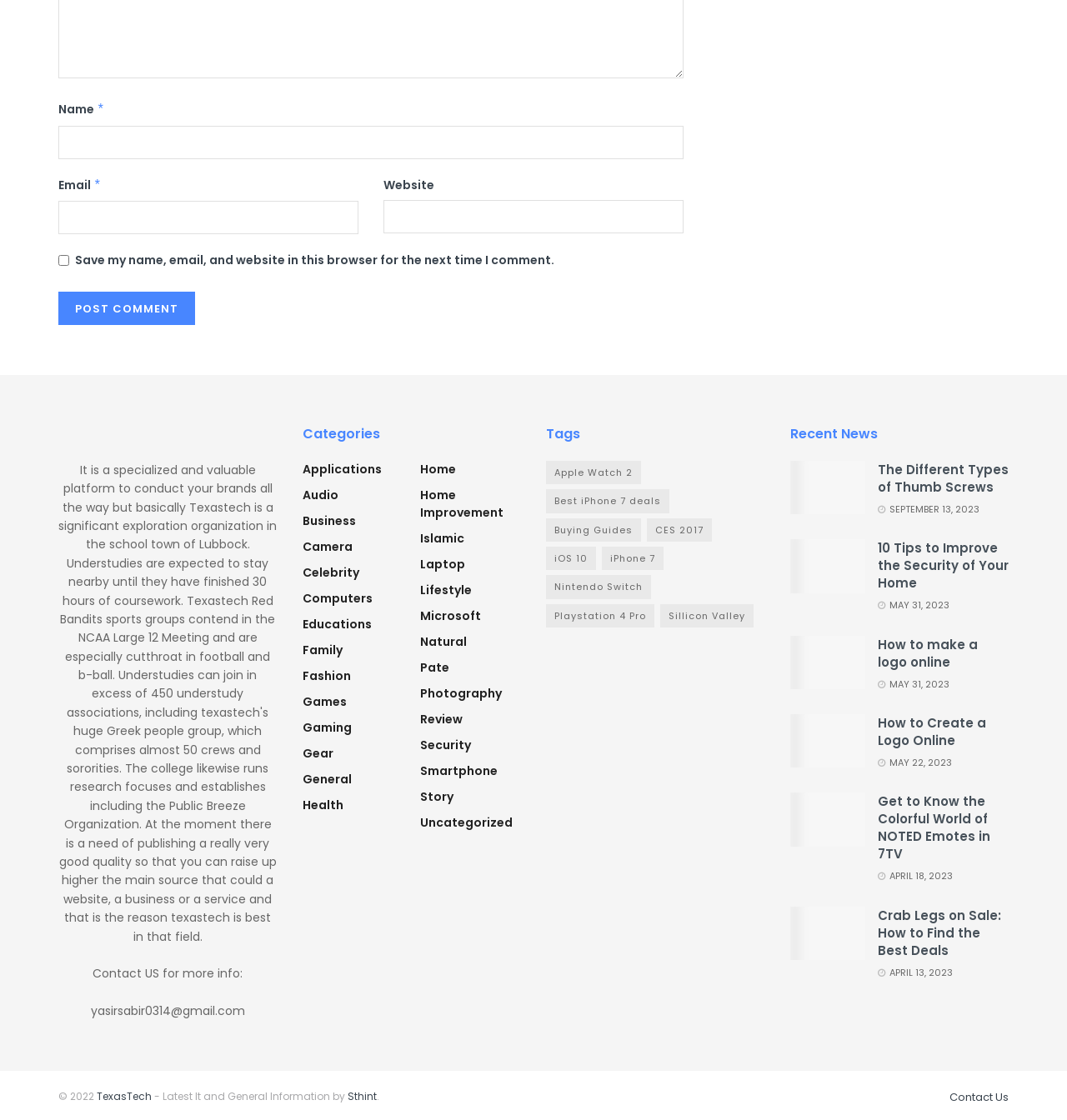Please analyze the image and provide a thorough answer to the question:
What is the latest news article?

I looked at the 'Recent News' section and found the latest news article, which is 'The Different Types of Thumb Screws' with a date of 'SEPTEMBER 13, 2023'.